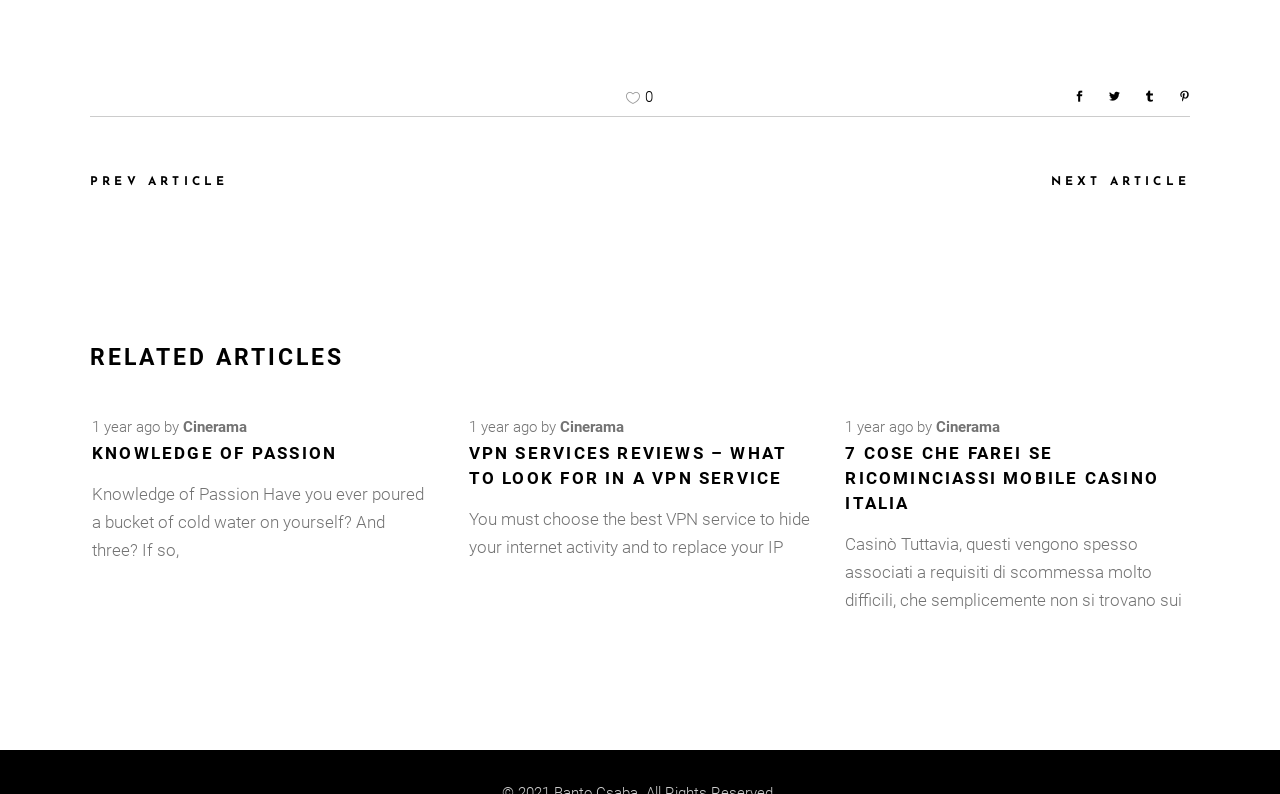What is the topic of the last article?
Please provide a single word or phrase in response based on the screenshot.

Mobile Casino Italia